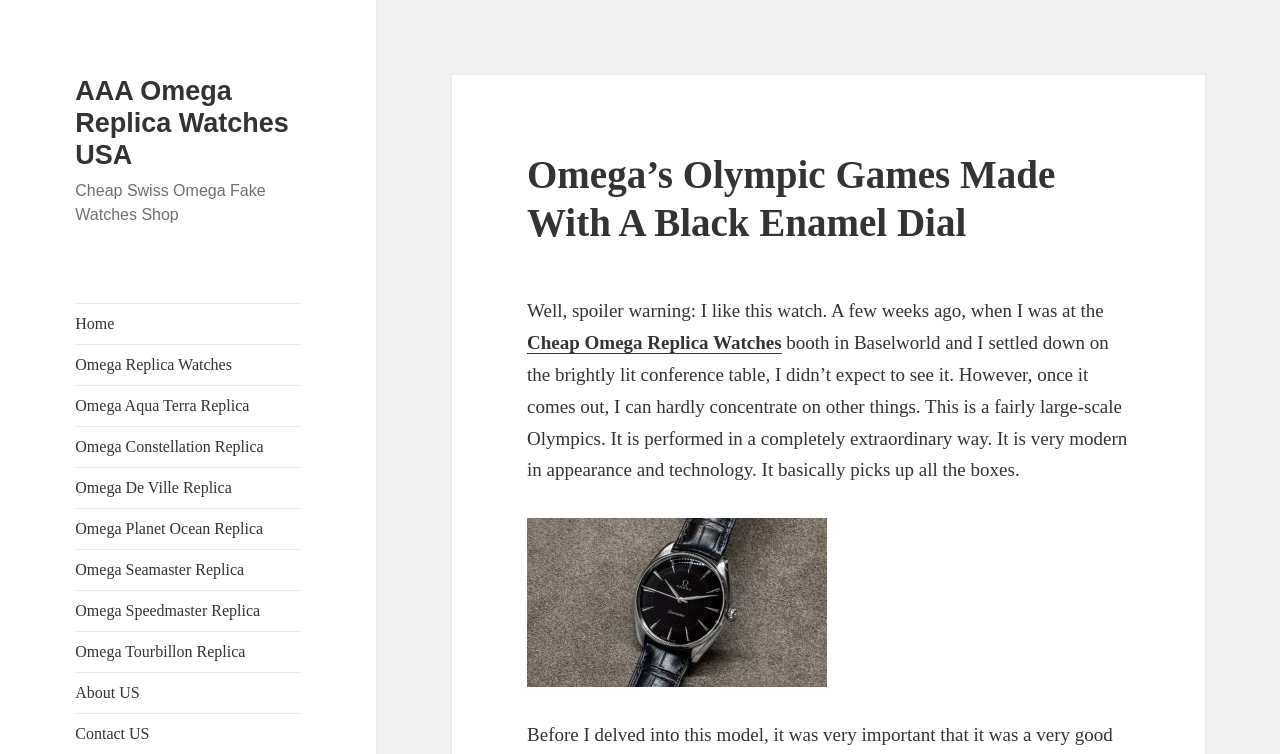Determine the bounding box coordinates of the clickable element to complete this instruction: "Go to About US". Provide the coordinates in the format of four float numbers between 0 and 1, [left, top, right, bottom].

[0.059, 0.892, 0.235, 0.945]